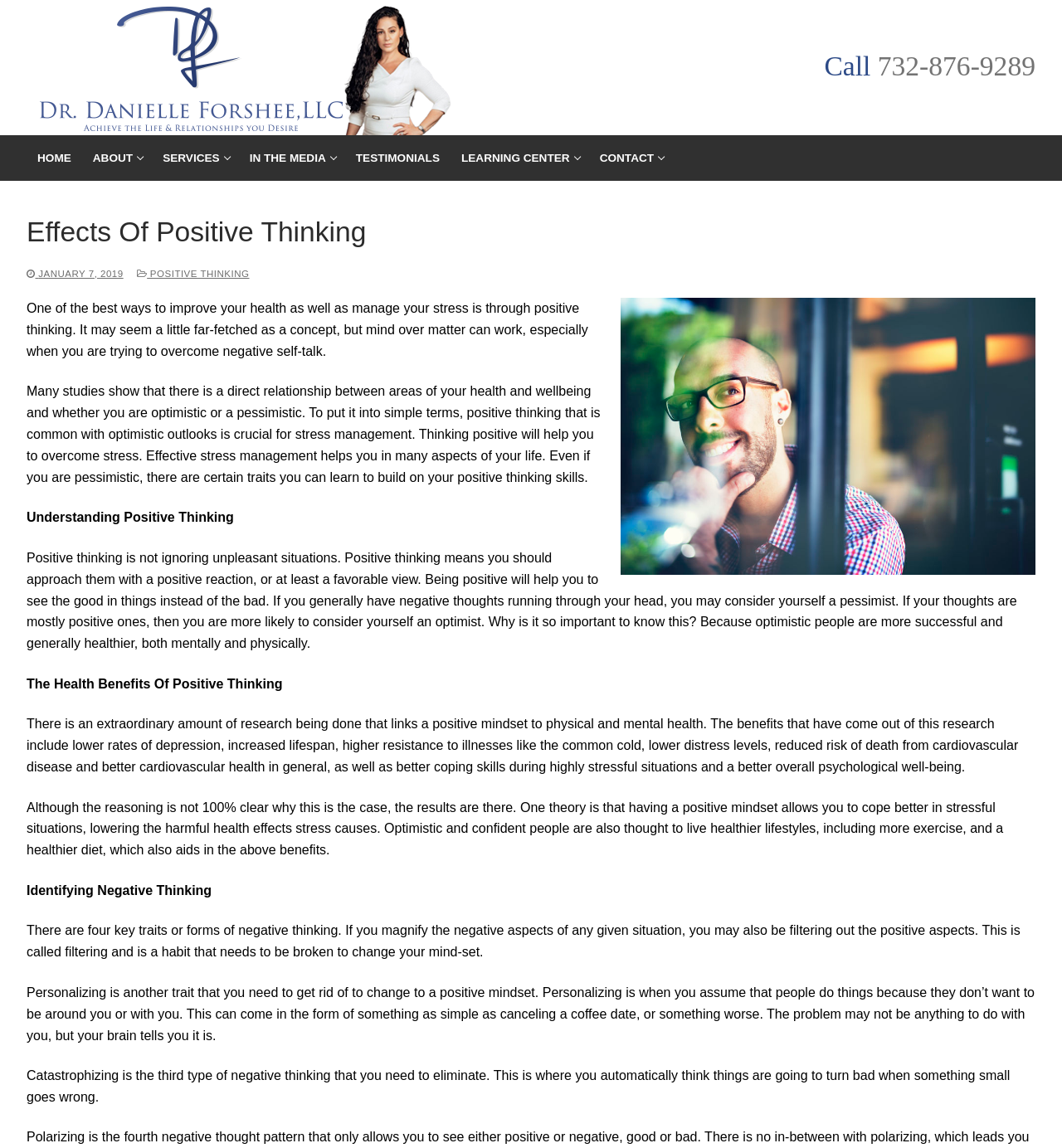What is the relationship between positive thinking and health?
Based on the visual content, answer with a single word or a brief phrase.

Positive thinking improves health